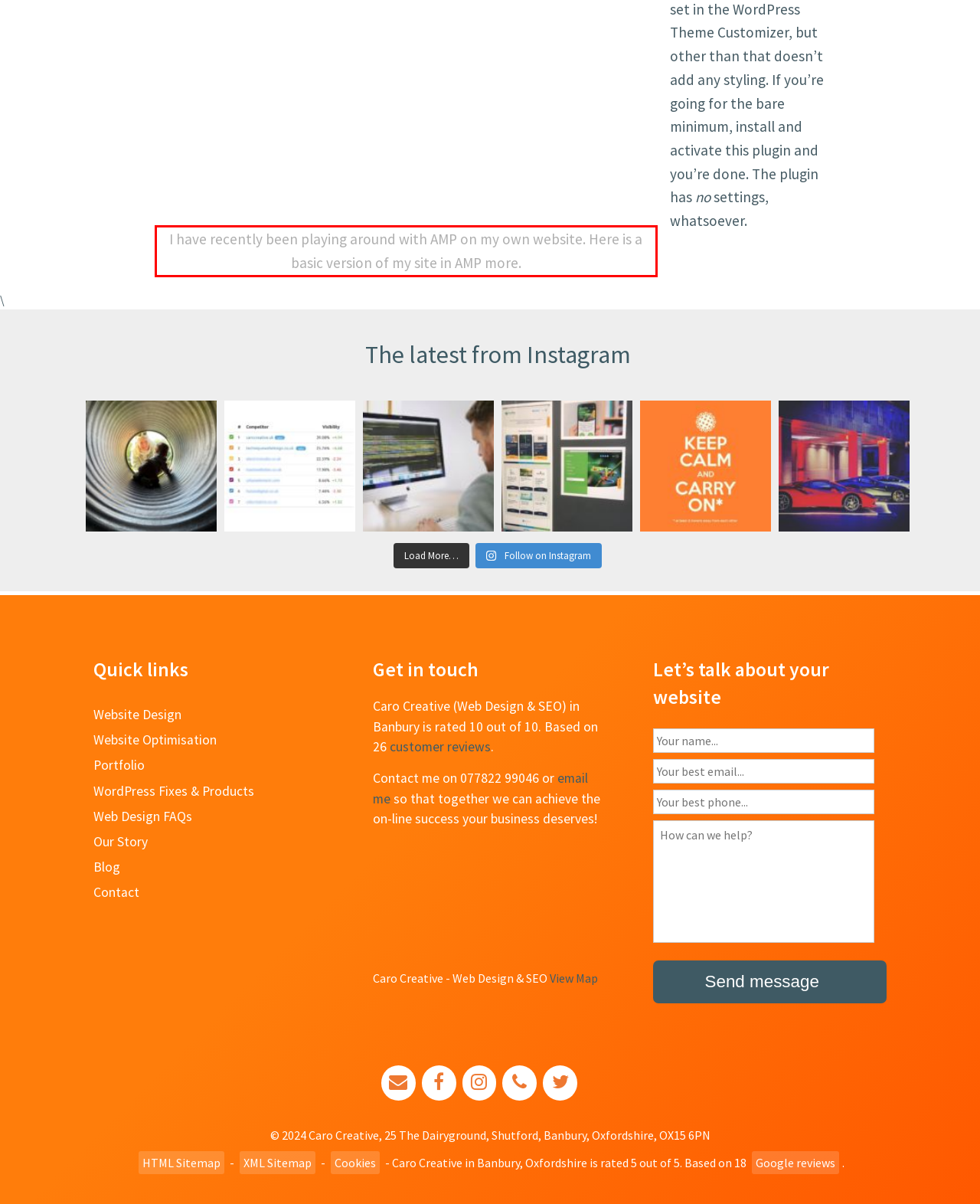With the provided screenshot of a webpage, locate the red bounding box and perform OCR to extract the text content inside it.

I have recently been playing around with AMP on my own website. Here is a basic version of my site in AMP more.